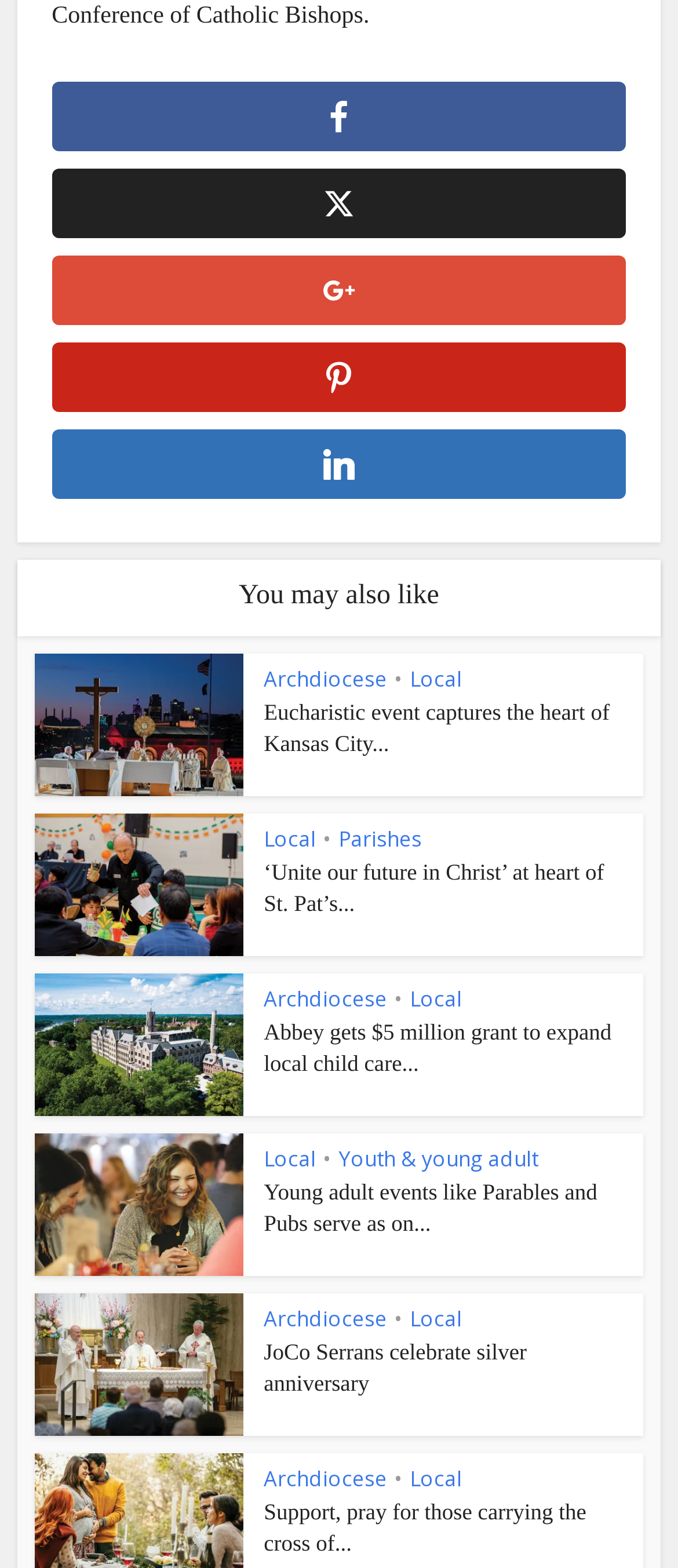Please identify the coordinates of the bounding box that should be clicked to fulfill this instruction: "Browse the article 'Young adult events like Parables and Pubs serve as on...' ".

[0.389, 0.751, 0.924, 0.791]